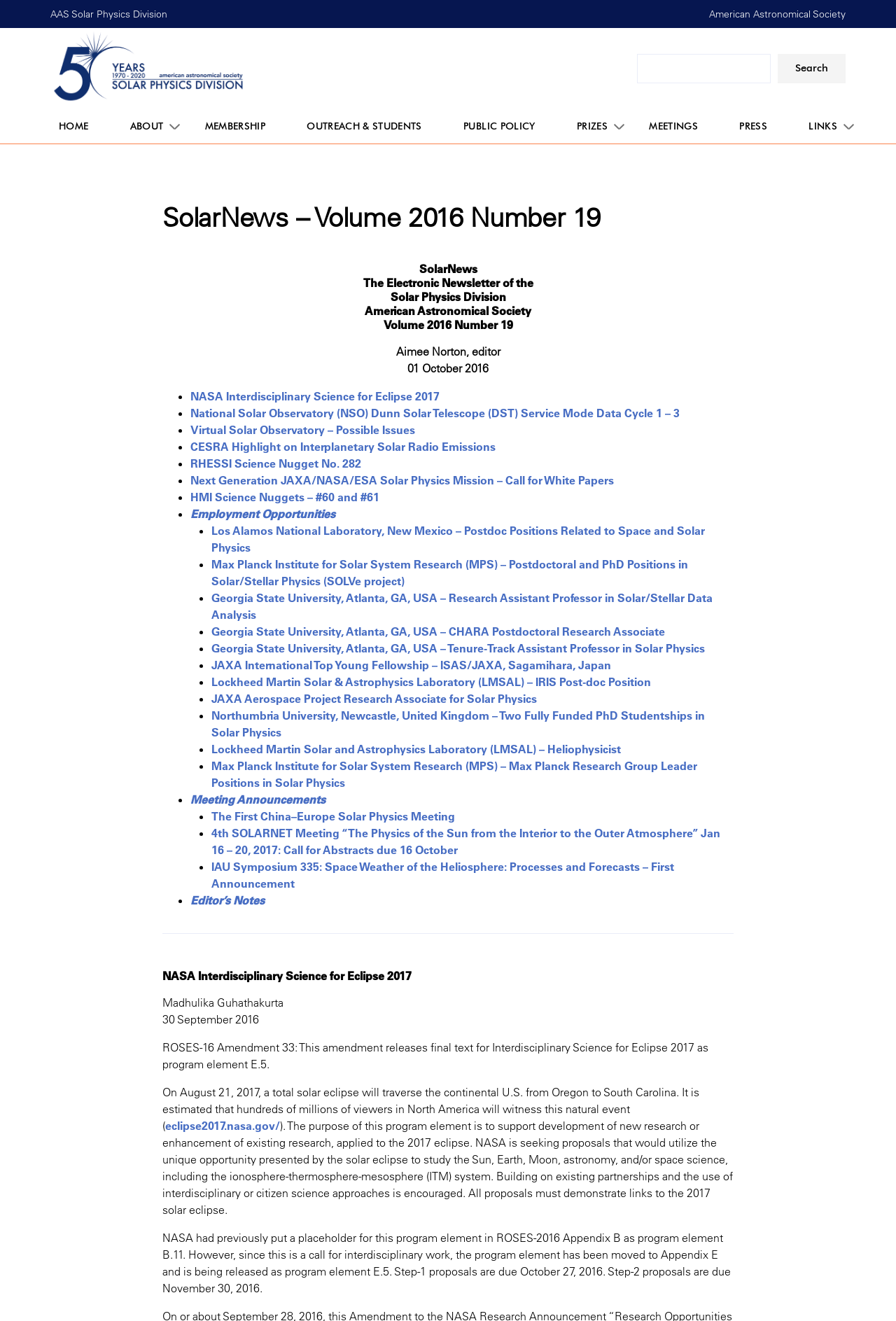Please find the bounding box coordinates of the element that needs to be clicked to perform the following instruction: "Learn about the SPD prizes and awards". The bounding box coordinates should be four float numbers between 0 and 1, represented as [left, top, right, bottom].

[0.641, 0.114, 0.759, 0.14]